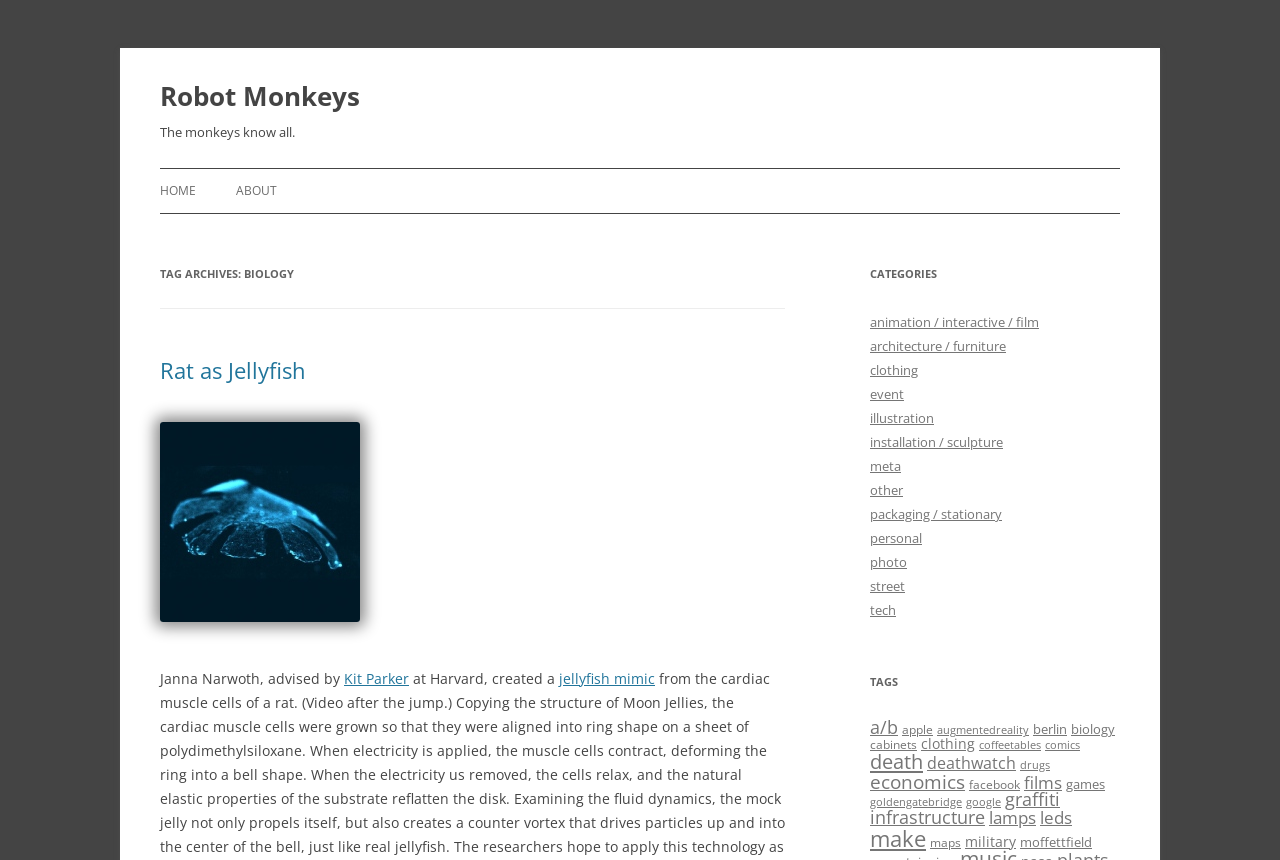What is the title of the webpage?
Look at the image and answer the question using a single word or phrase.

Robot Monkeys